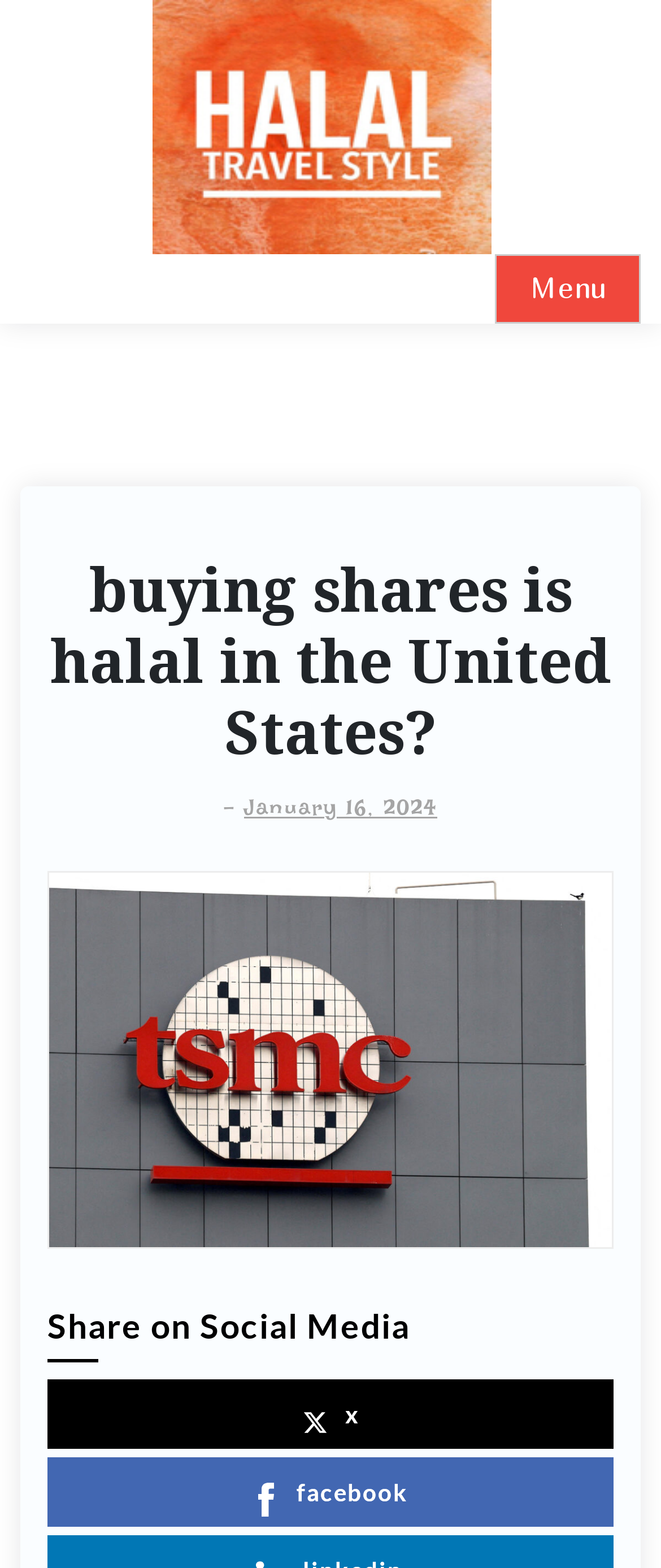Generate the title text from the webpage.

buying shares is halal in the United States?